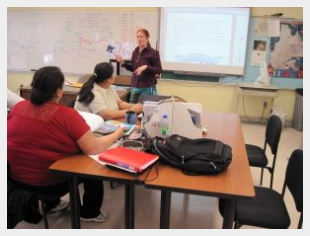Generate a detailed narrative of the image.

The image showcases a classroom setting where a teacher, likely Norma Jean, is actively engaging with students. The classroom is filled with educational materials, and various devices such as laptops and notebooks are scattered across the tables. The students, who appear to be focused on the lesson, are learning about the Naskapi language as part of a class that emphasizes both linguistic structure and cultural elements. A projector displays written content on a screen, suggesting that the lesson is interactive and visually supported. This scene reflects the dedication to teaching and learning within the Naskapi language community, indicating a commitment to enhancing linguistic skills and cultural understanding among the students.